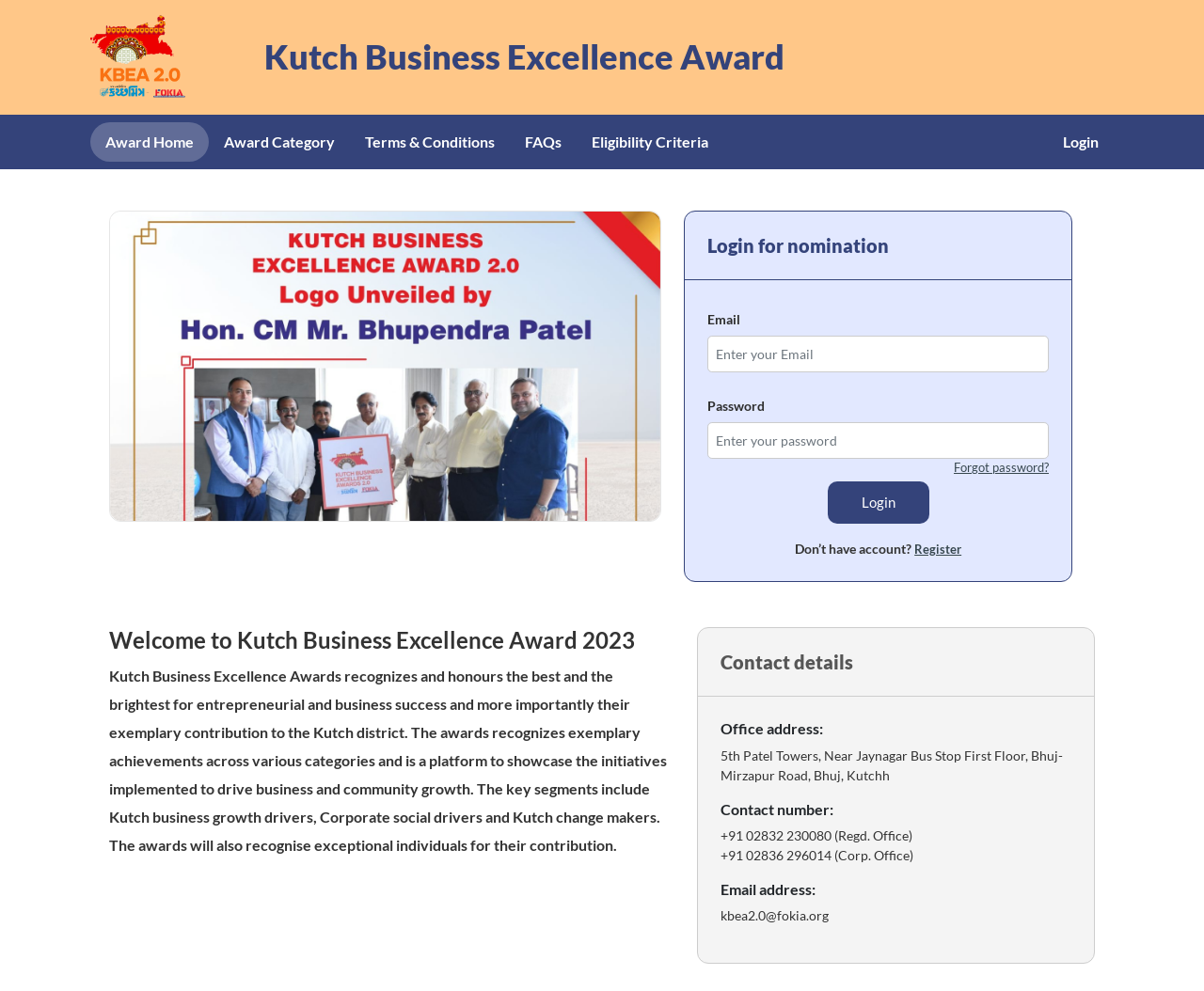Determine the bounding box coordinates of the element's region needed to click to follow the instruction: "Click on the Login button". Provide these coordinates as four float numbers between 0 and 1, formatted as [left, top, right, bottom].

[0.687, 0.486, 0.772, 0.528]